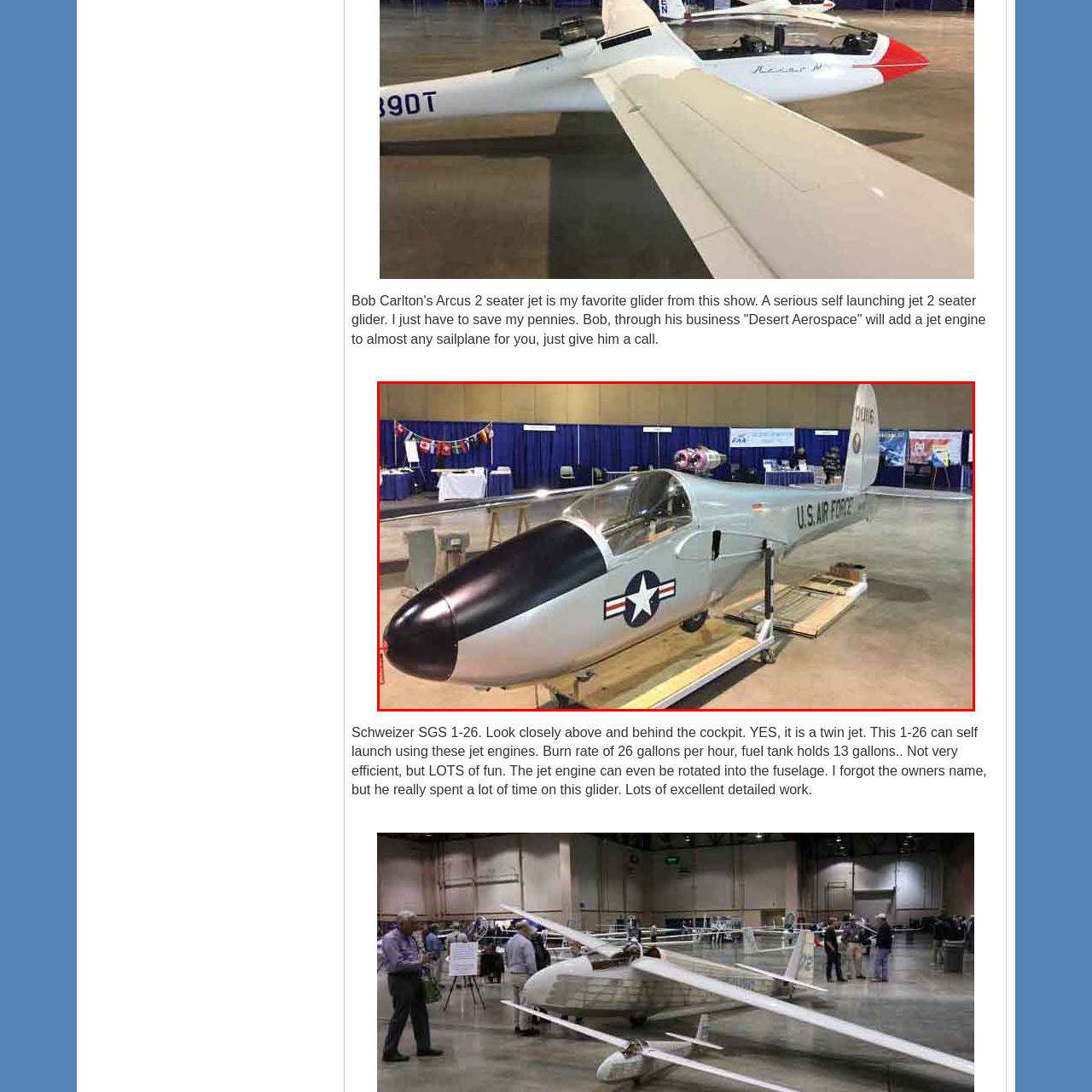Please provide a one-word or phrase response to the following question by examining the image within the red boundary:
What is the background of the exhibition hall?

Blue drapery